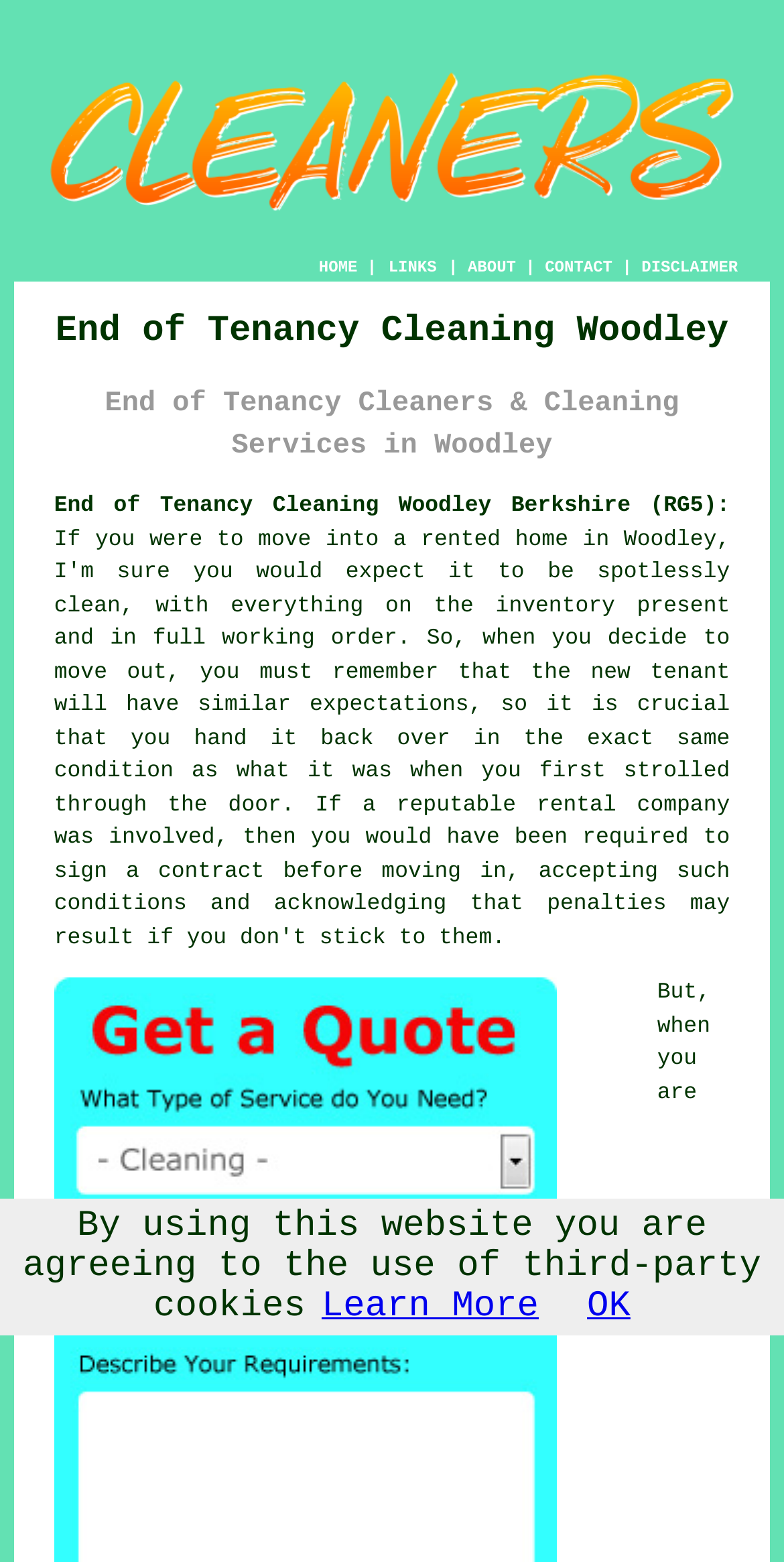Select the bounding box coordinates of the element I need to click to carry out the following instruction: "go to home page".

[0.407, 0.166, 0.456, 0.177]